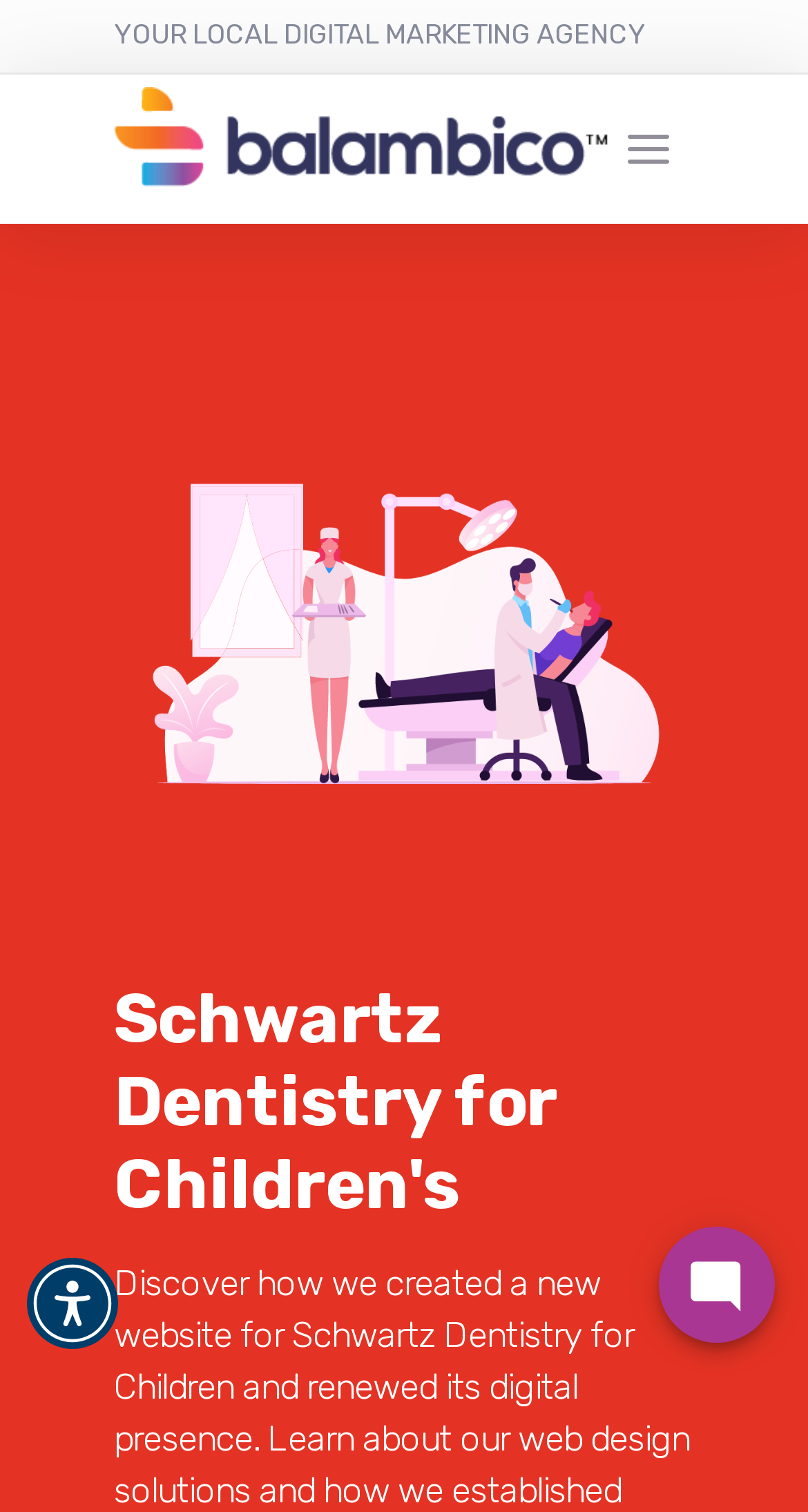Find the main header of the webpage and produce its text content.

Schwartz Dentistry for Children's